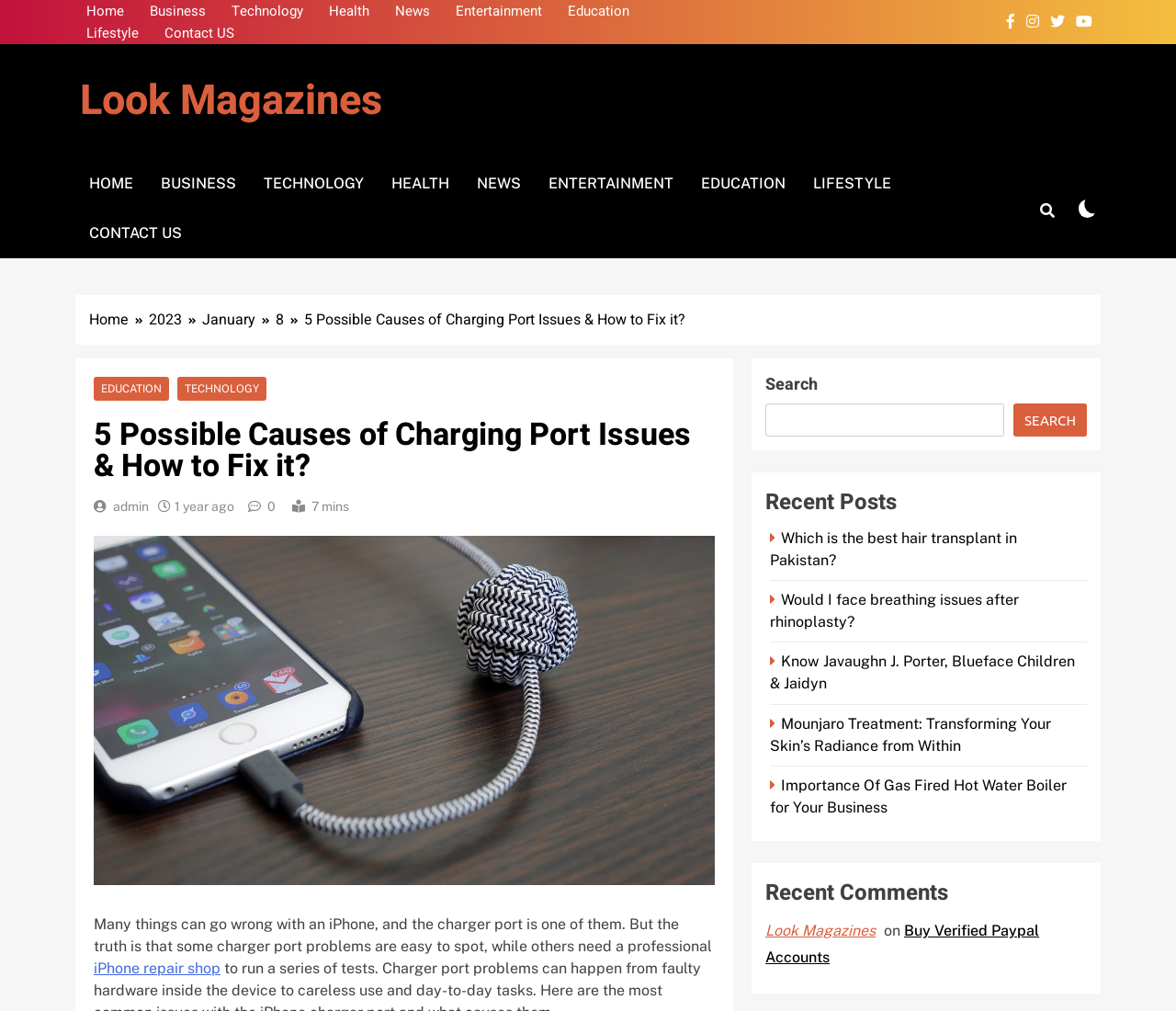Please identify the bounding box coordinates of the clickable element to fulfill the following instruction: "Read the article '5 Possible Causes of Charging Port Issues & How to Fix it?'". The coordinates should be four float numbers between 0 and 1, i.e., [left, top, right, bottom].

[0.259, 0.305, 0.583, 0.327]